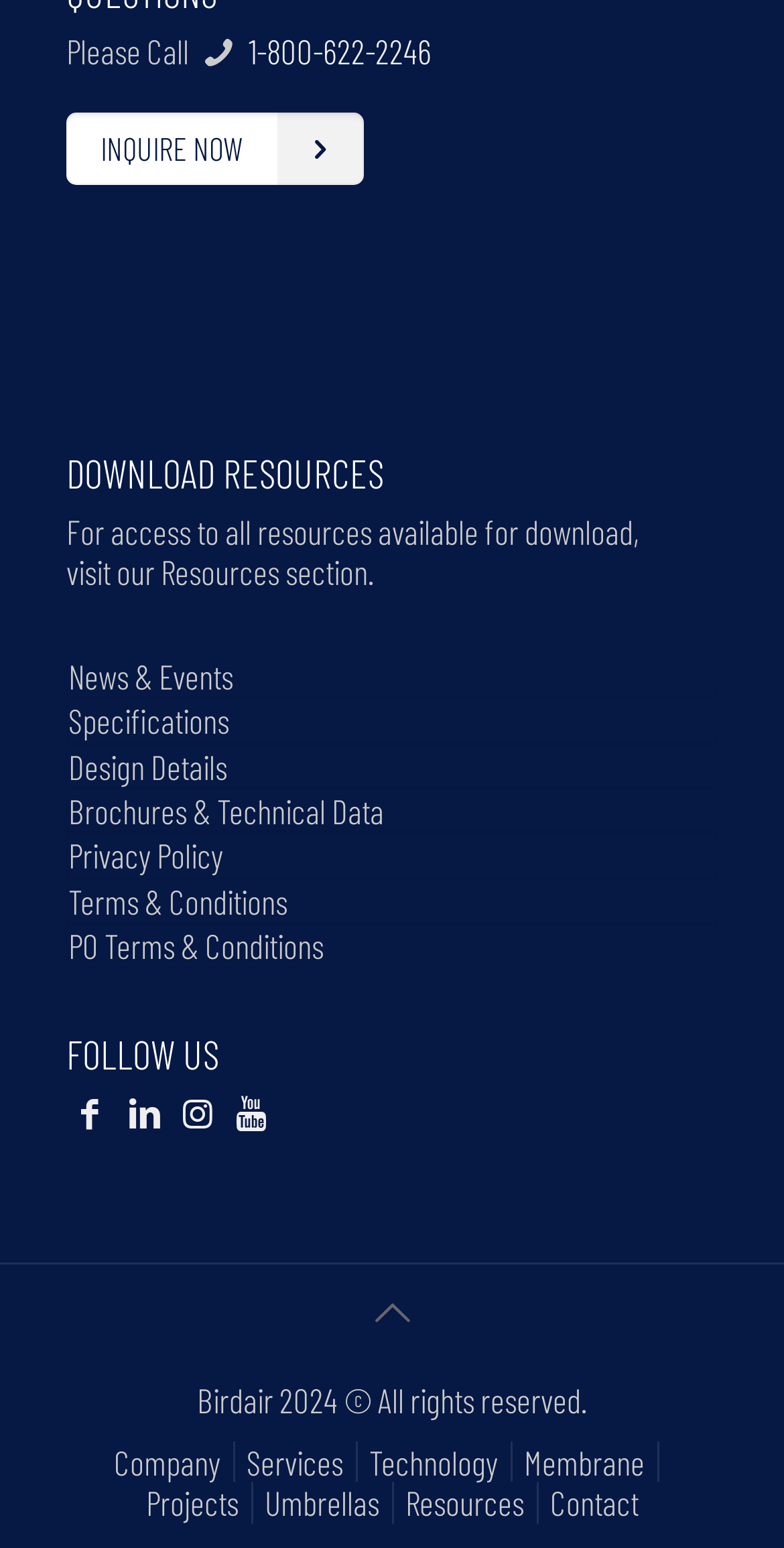Find the bounding box coordinates of the clickable region needed to perform the following instruction: "Visit the news and events page". The coordinates should be provided as four float numbers between 0 and 1, i.e., [left, top, right, bottom].

[0.085, 0.422, 0.915, 0.451]